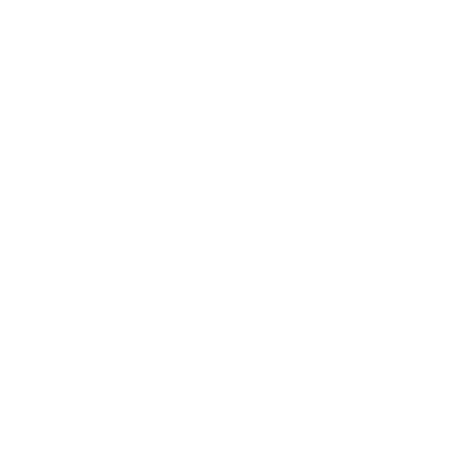What is the style of the tee inspired by?
Look at the screenshot and respond with a single word or phrase.

Designer-inspired